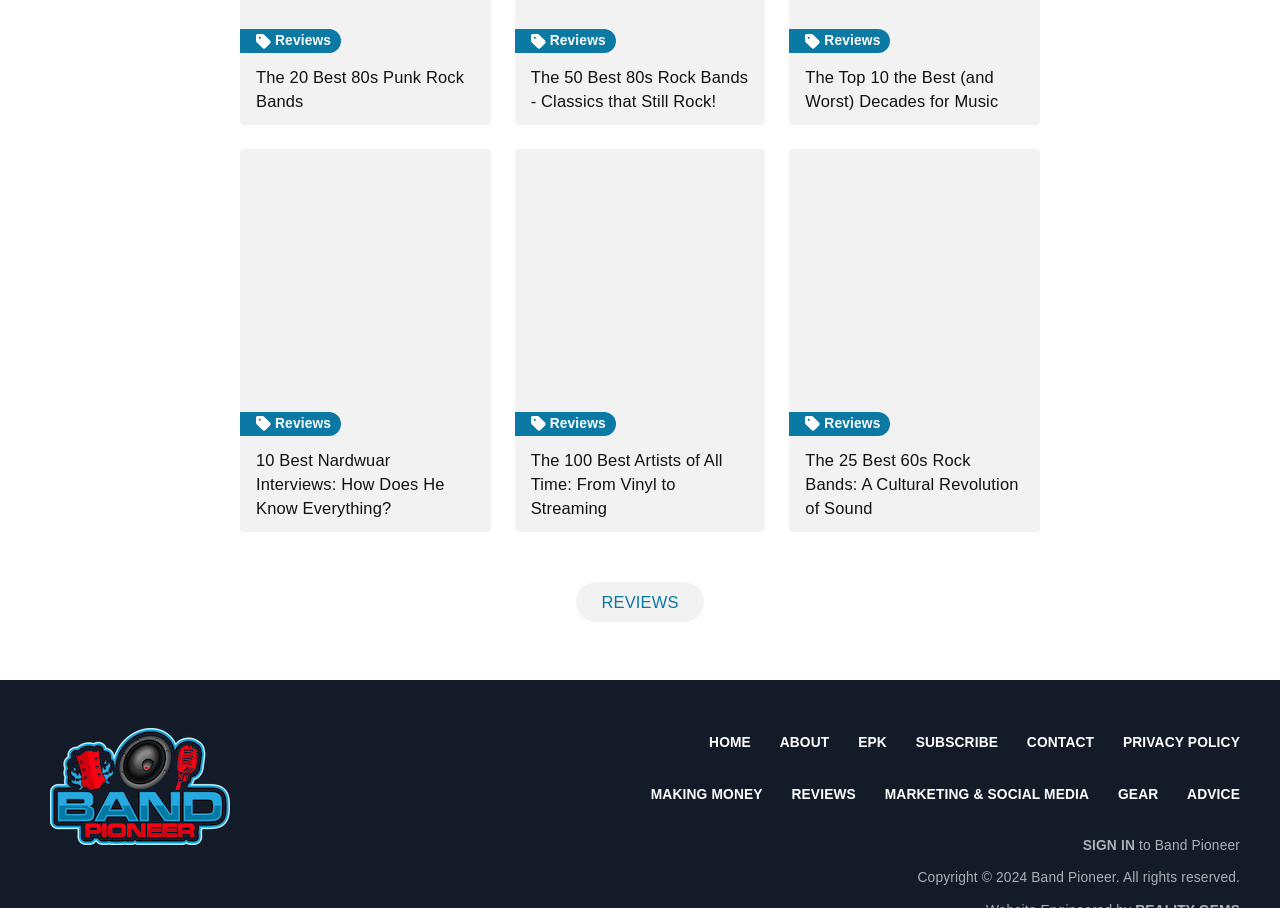What is the purpose of the 'REVIEWS' link?
Look at the image and construct a detailed response to the question.

I determined this by looking at the context in which the 'REVIEWS' link appears, which is alongside other links related to music, such as 'The 20 Best 80s Punk Rock Bands' and 'The 50 Best 80s Rock Bands', suggesting that the 'REVIEWS' link is intended to provide access to music reviews.